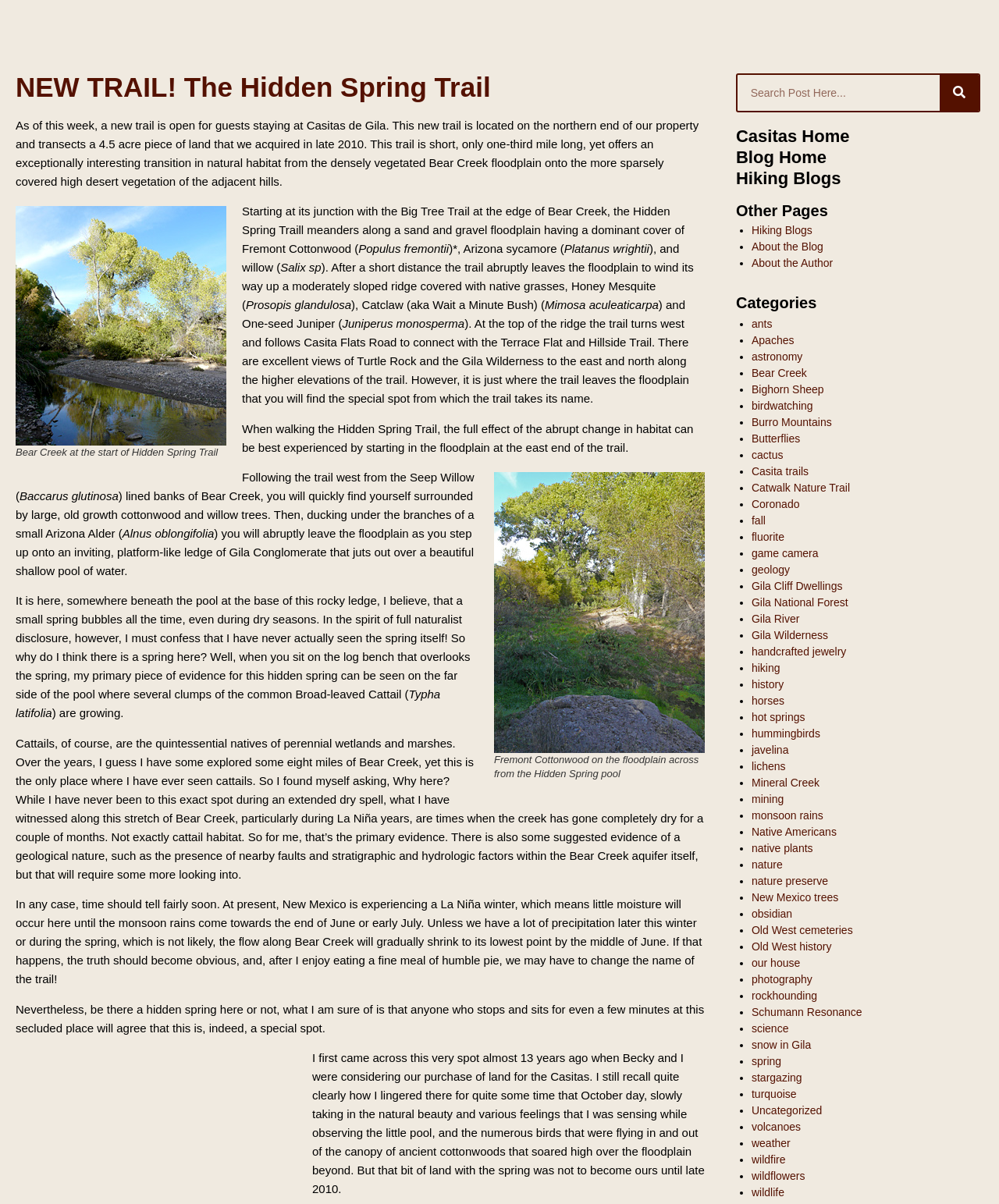From the given element description: "Mineral Creek", find the bounding box for the UI element. Provide the coordinates as four float numbers between 0 and 1, in the order [left, top, right, bottom].

[0.752, 0.645, 0.82, 0.655]